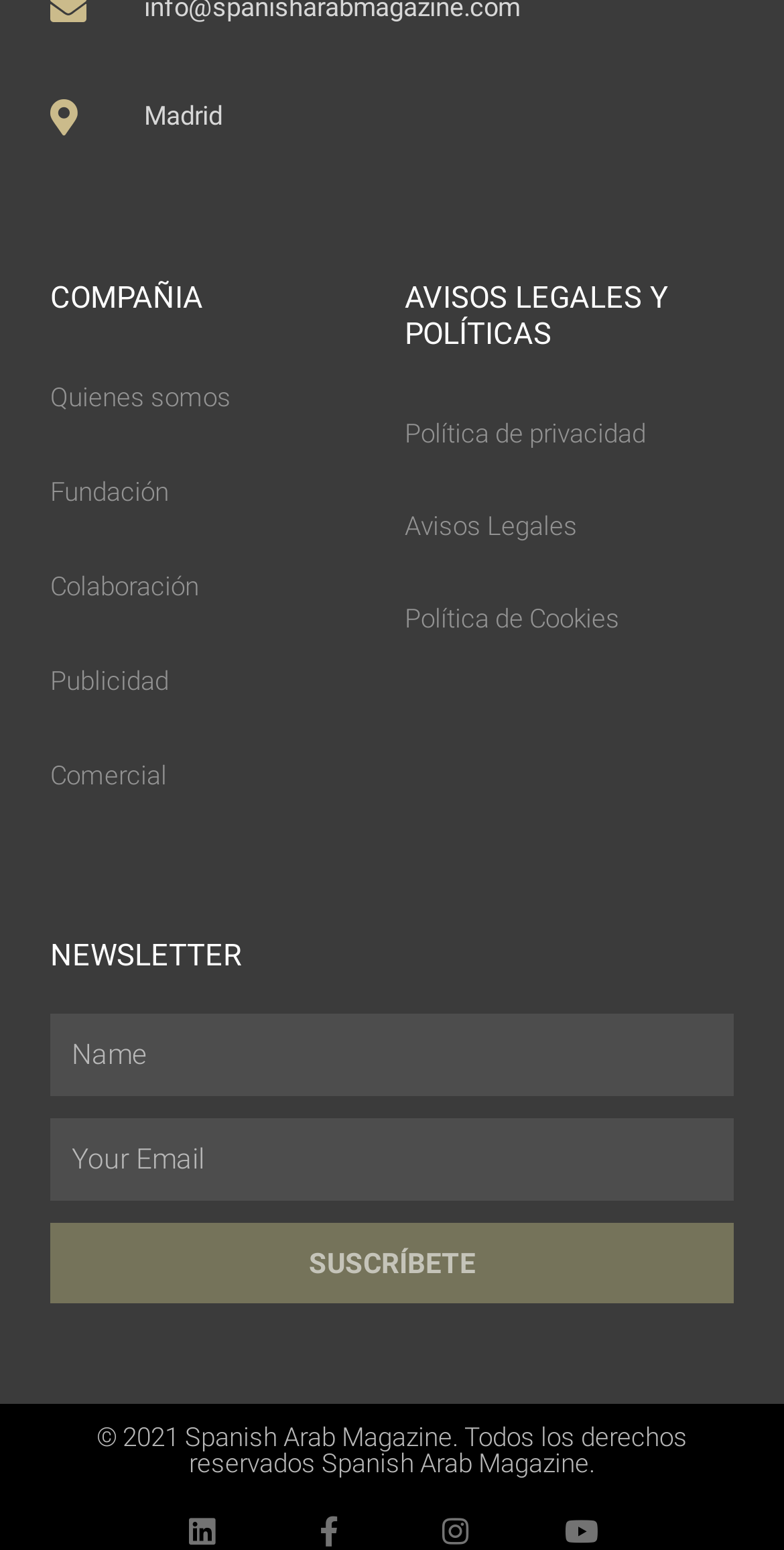Use a single word or phrase to respond to the question:
What is the name of the company?

Spanish Arab Magazine